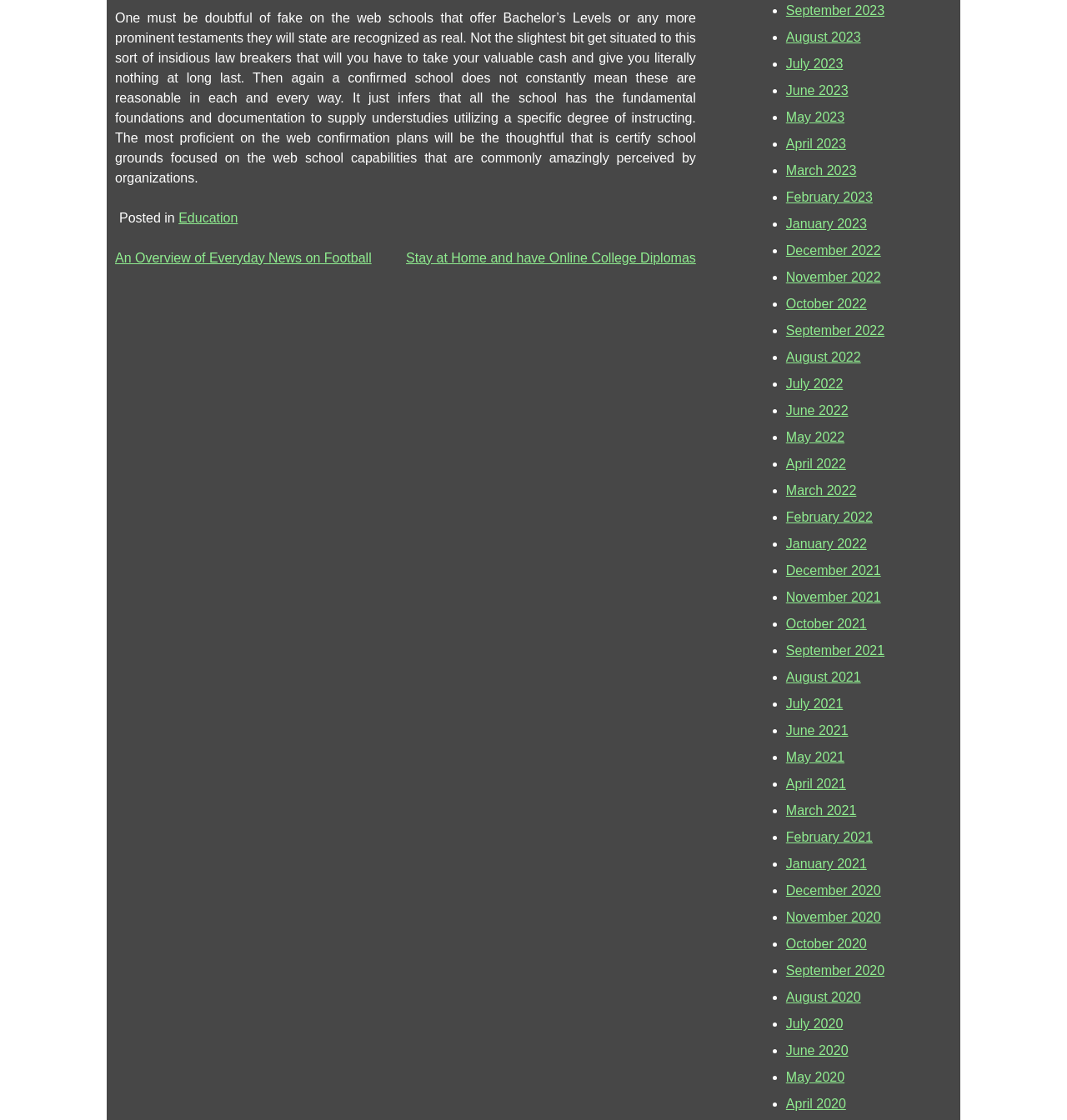Indicate the bounding box coordinates of the element that must be clicked to execute the instruction: "Go to 'September 2023'". The coordinates should be given as four float numbers between 0 and 1, i.e., [left, top, right, bottom].

[0.737, 0.003, 0.829, 0.016]